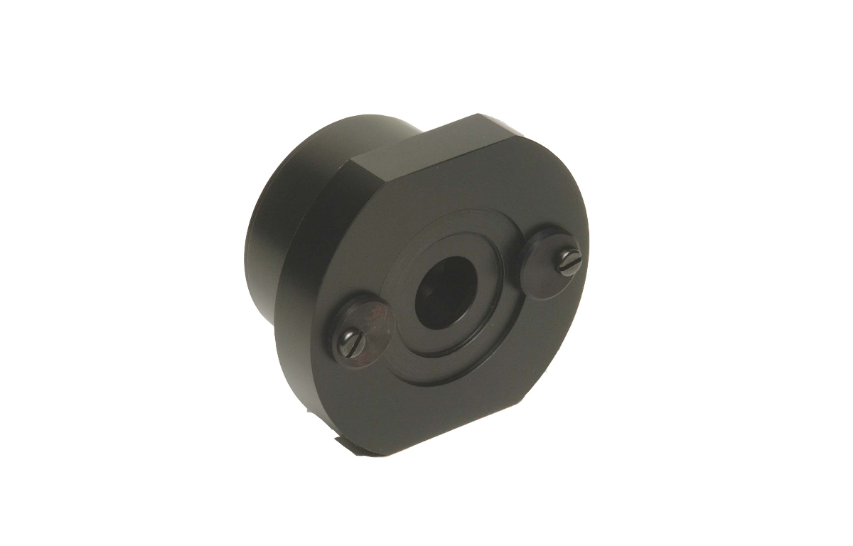Give a detailed account of what is happening in the image.

The image showcases the Hagner SA-2 Image Screen Adaptor, a precision instrument designed for measuring background luminance on various surfaces, including image screens and negative viewing tables. The adaptor features a robust black polyacetale housing, coupled with a black anodized front plate that sports a measurement aperture typically measuring 20mm in diameter. The design minimizes ambient light interference, ensuring accurate readings under high-light conditions. This adaptor is compatible with Hagner's range of photometers and luxmeters, making it a versatile tool for professionals requiring precise luminance measurements.